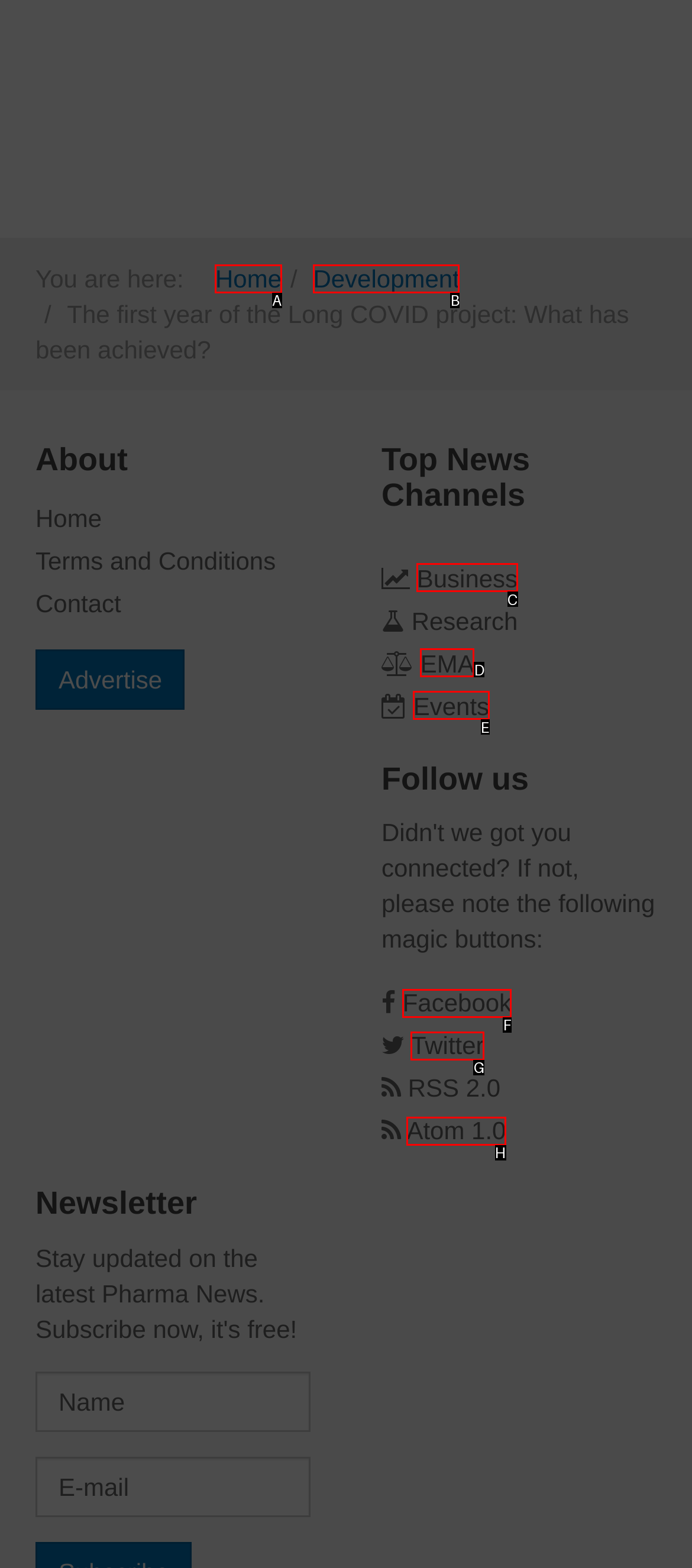Identify the letter of the UI element you need to select to accomplish the task: Click on Facebook.
Respond with the option's letter from the given choices directly.

F